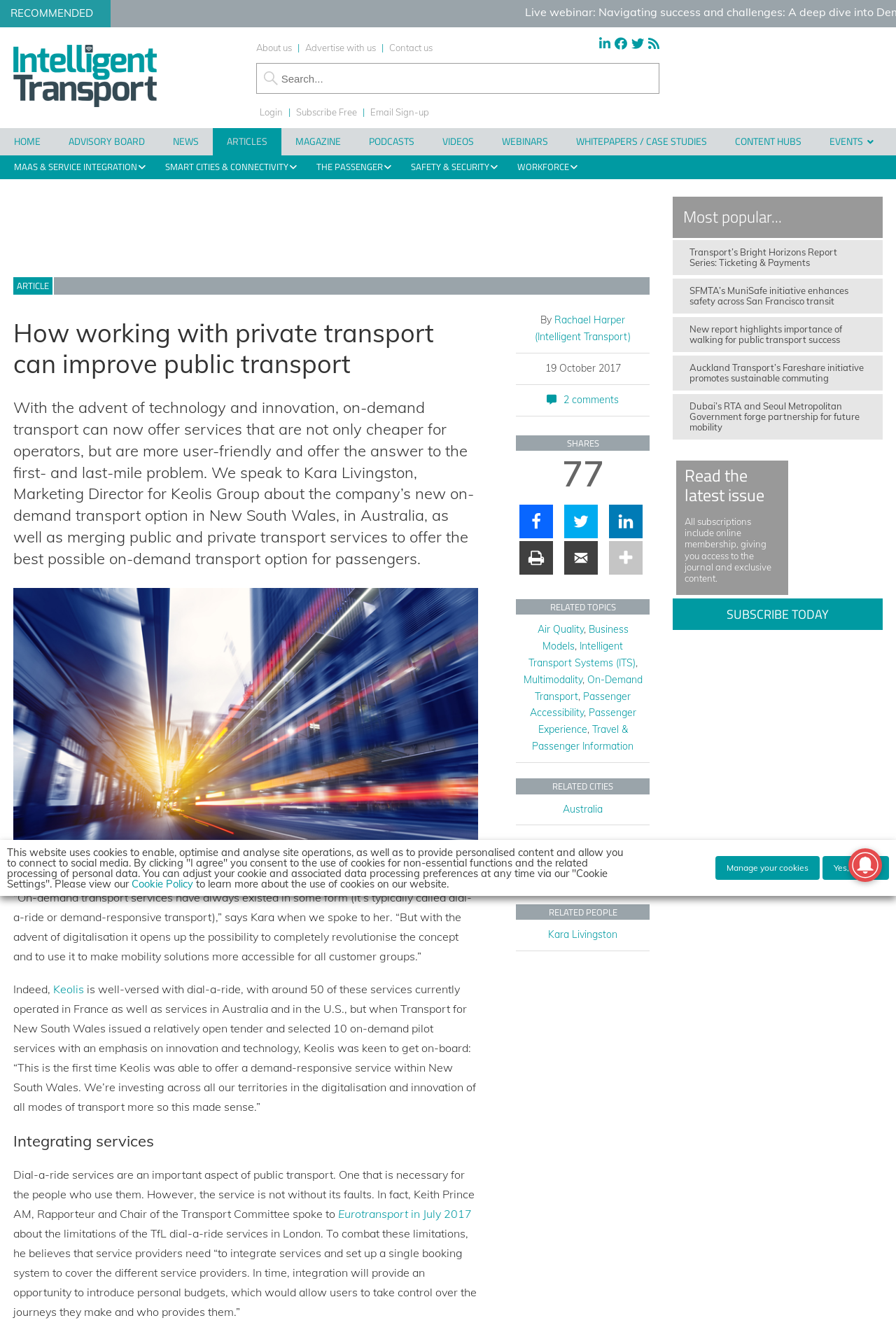Find the bounding box coordinates for the element described here: "Podcasts".

[0.396, 0.097, 0.478, 0.117]